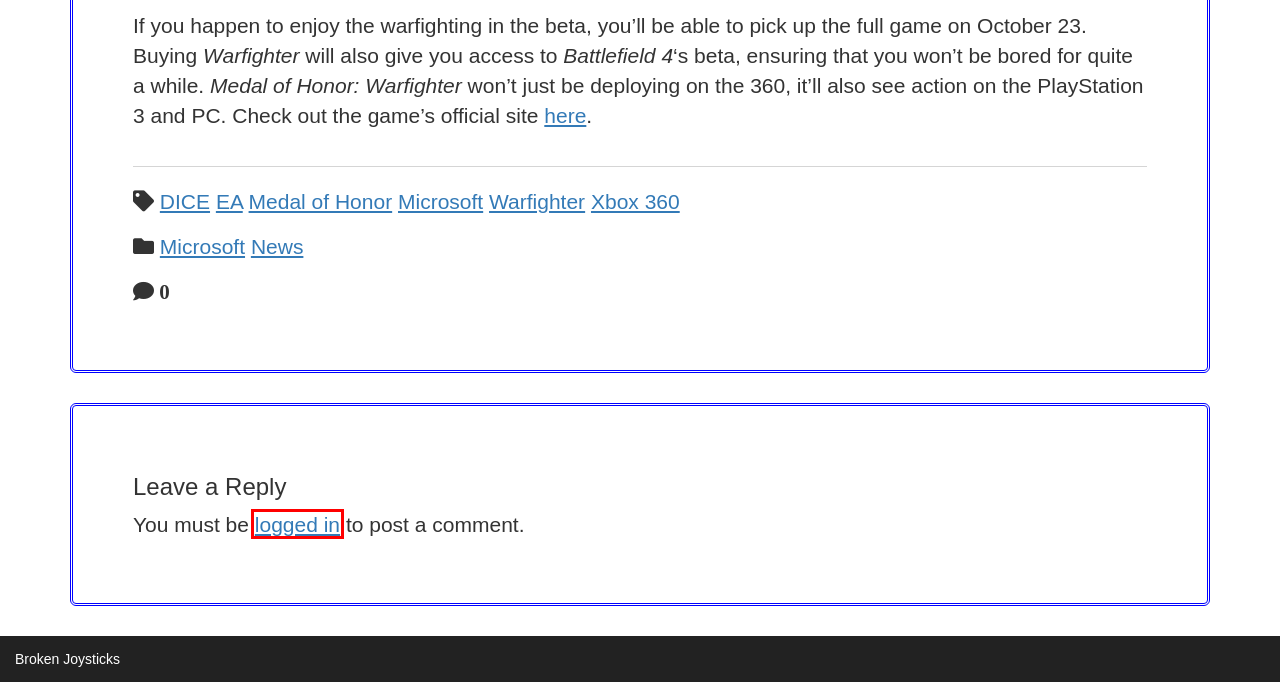You’re provided with a screenshot of a webpage that has a red bounding box around an element. Choose the best matching webpage description for the new page after clicking the element in the red box. The options are:
A. Warfighter Archives | Broken Joysticks
B. DICE Archives | Broken Joysticks
C. Buy Medal of Honor Warfighter – PC – EA
D. News Archives | Broken Joysticks
E. Medal of Honor Archives | Broken Joysticks
F. Microsoft Archives | Broken Joysticks
G. Log In ‹ Broken Joysticks — WordPress
H. Xbox 360 Archives | Broken Joysticks

G